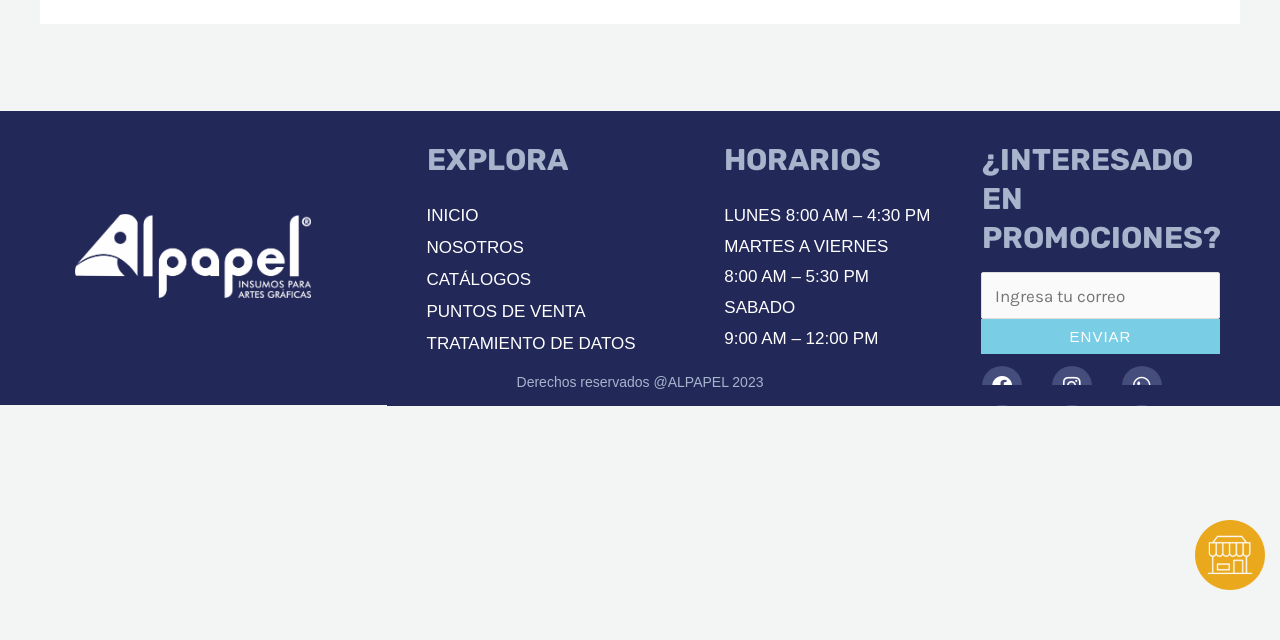Provide the bounding box coordinates, formatted as (top-left x, top-left y, bottom-right x, bottom-right y), with all values being floating point numbers between 0 and 1. Identify the bounding box of the UI element that matches the description: name="texto" placeholder="Ingresa tu correo"

[0.767, 0.425, 0.953, 0.499]